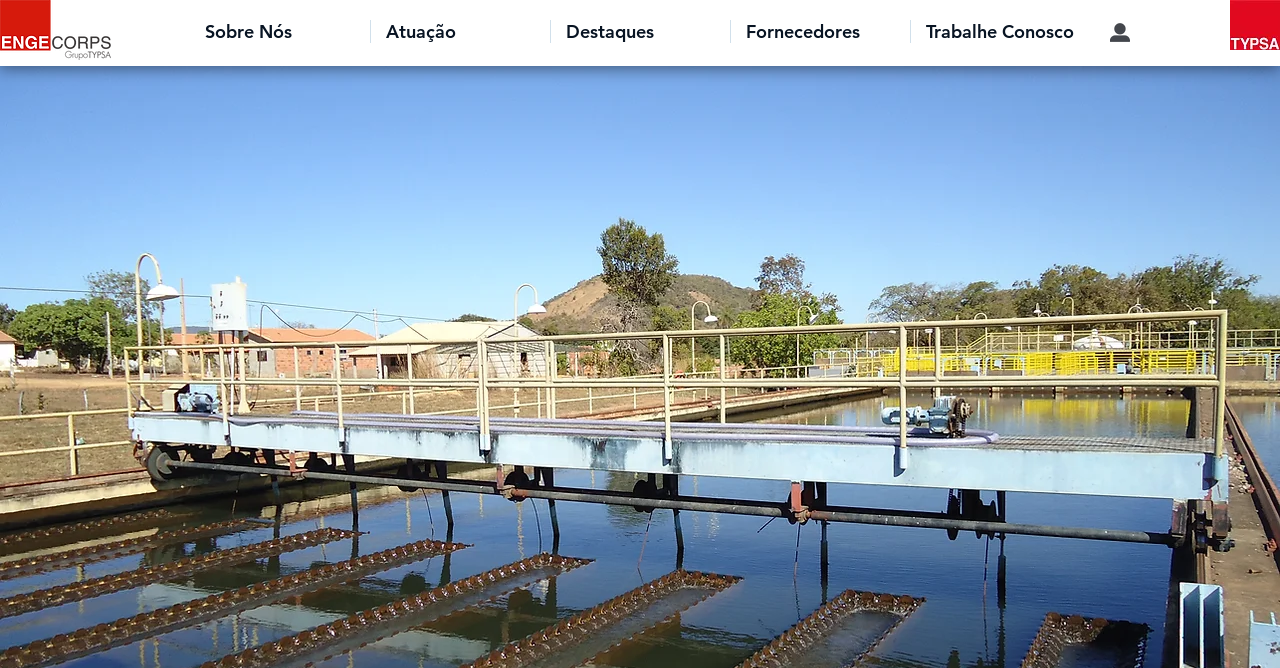Using the provided element description: "Destaques", determine the bounding box coordinates of the corresponding UI element in the screenshot.

[0.43, 0.03, 0.57, 0.064]